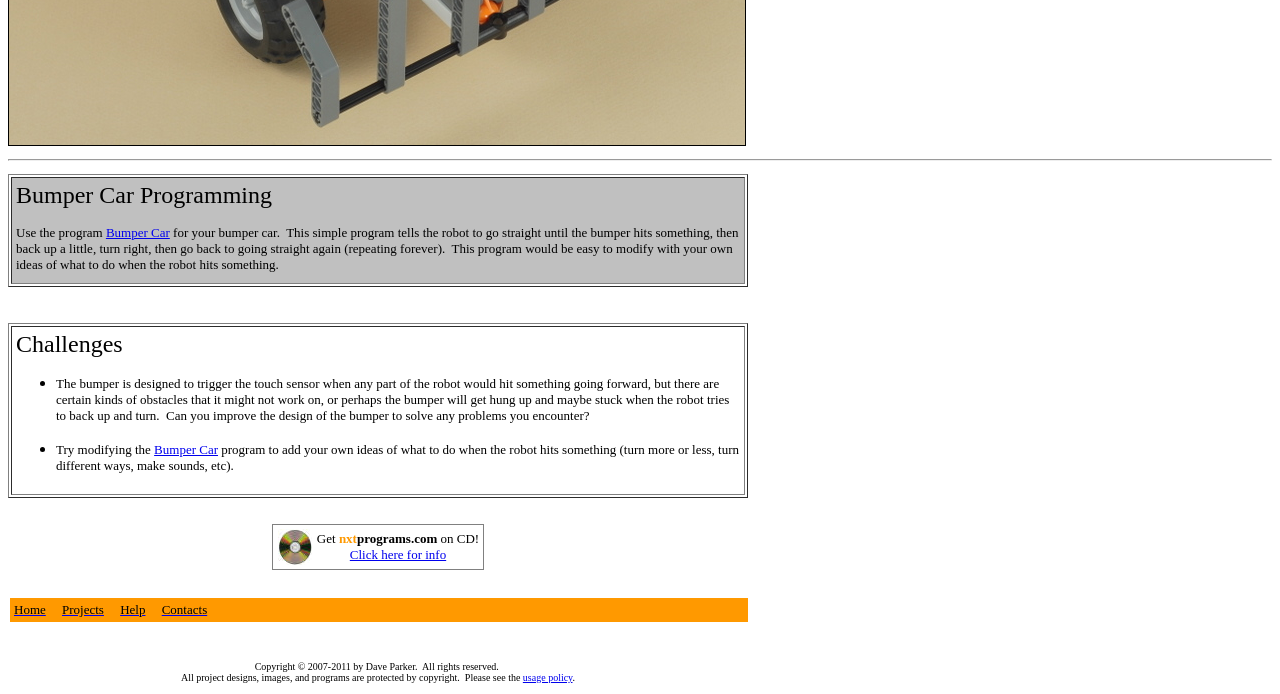What is available on CD?
Please analyze the image and answer the question with as much detail as possible.

The webpage has a section that says 'Get nxtprograms.com on CD! Click here for info', implying that nxtprograms.com is available on CD.